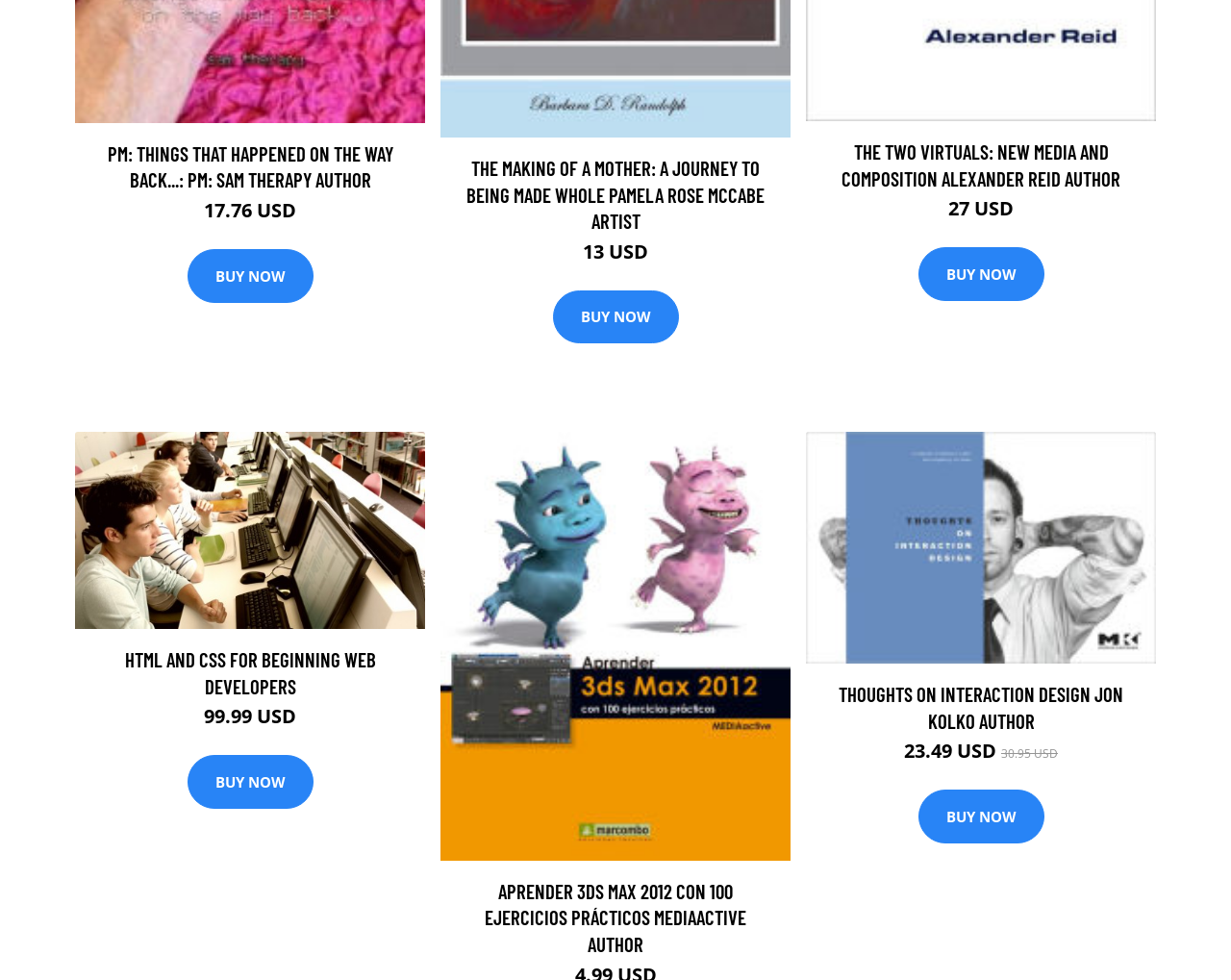Can you determine the bounding box coordinates of the area that needs to be clicked to fulfill the following instruction: "Purchase THE TWO VIRTUALS book"?

[0.746, 0.252, 0.848, 0.307]